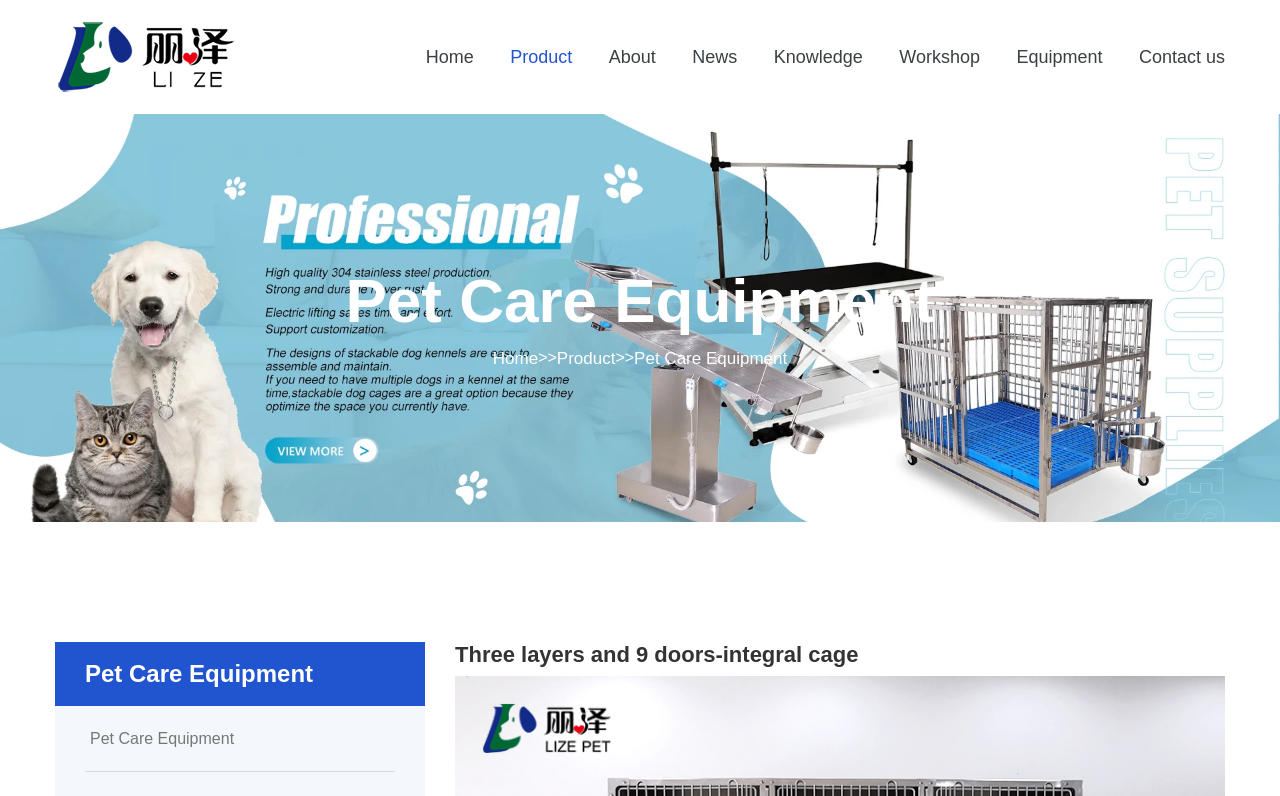What is the category of the product?
Using the picture, provide a one-word or short phrase answer.

Pet Care Equipment